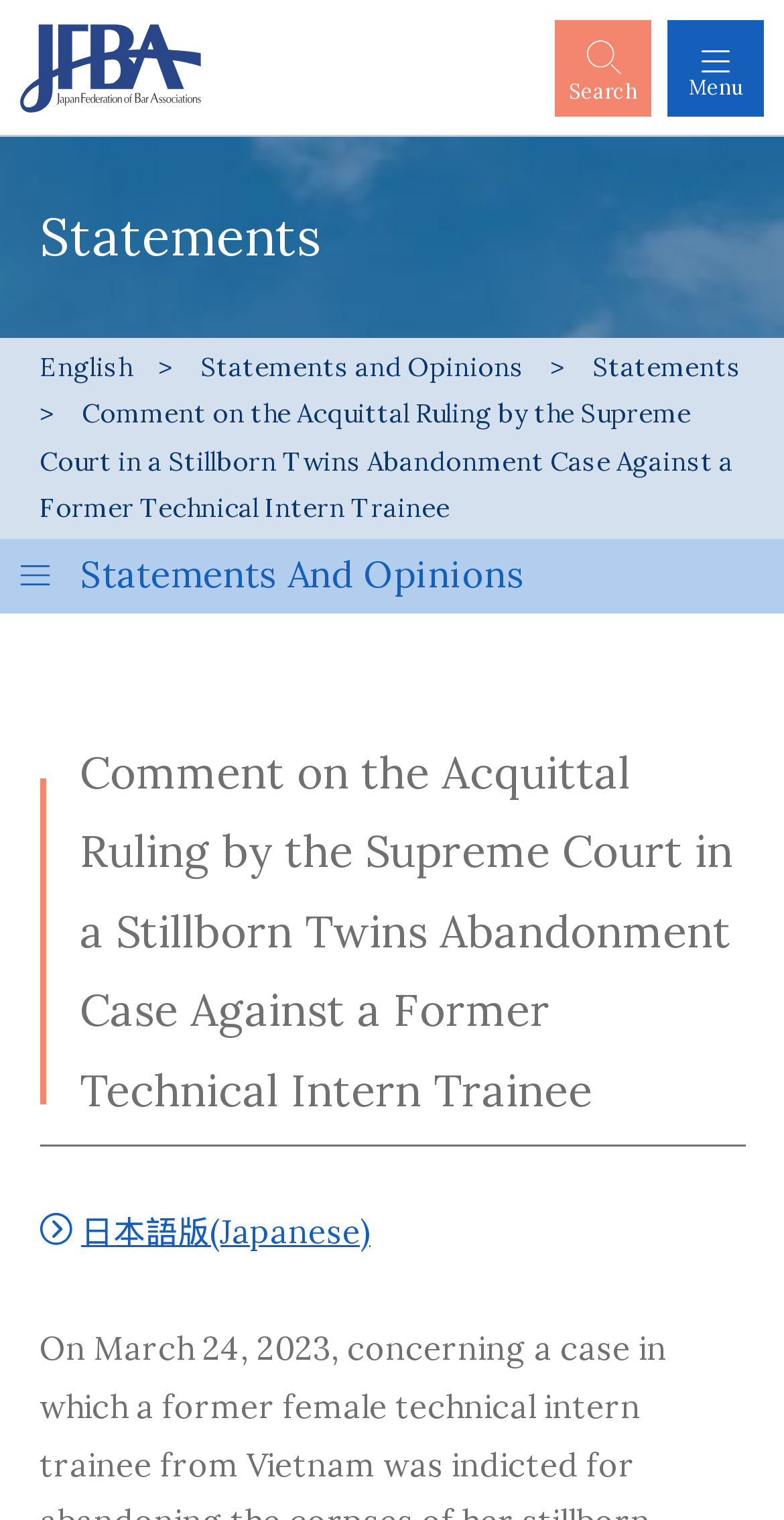Write an elaborate caption that captures the essence of the webpage.

The webpage is about the Japan Federation of Bar Associations, with a focus on a specific statement regarding the acquittal ruling by the Supreme Court in a stillborn twins abandonment case against a former technical intern trainee. 

At the top left corner, there is a link to the Japan Federation of Bar Associations, accompanied by an image with the same name. 

To the right of the image, there is a small image with no description. 

Below the top section, there is a search bar with the text "Search" on the left, and a "Menu" button on the right. 

On the left side of the page, there are several links and text elements, including "Statements", "Statements And Opinions", and a link to the English version of the page. 

Below these links, there is a heading that summarizes the content of the page, which is the comment on the acquittal ruling by the Supreme Court in a stillborn twins abandonment case against a former technical intern trainee. 

At the bottom of the page, there is a link to the Japanese version of the page.